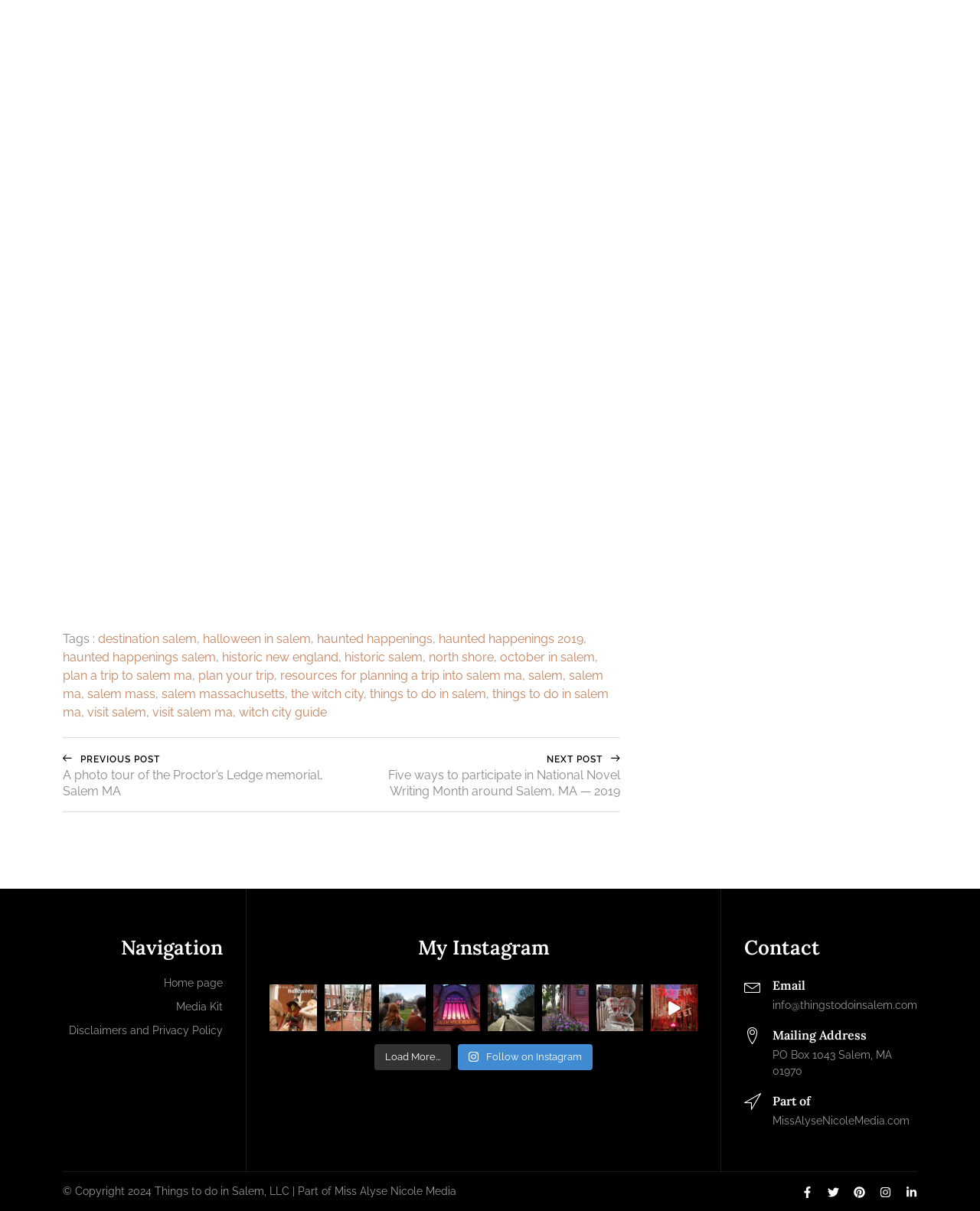Please identify the bounding box coordinates of the area I need to click to accomplish the following instruction: "View the 'A photo tour of the Proctor’s Ledge memorial, Salem MA' blog post".

[0.064, 0.634, 0.331, 0.66]